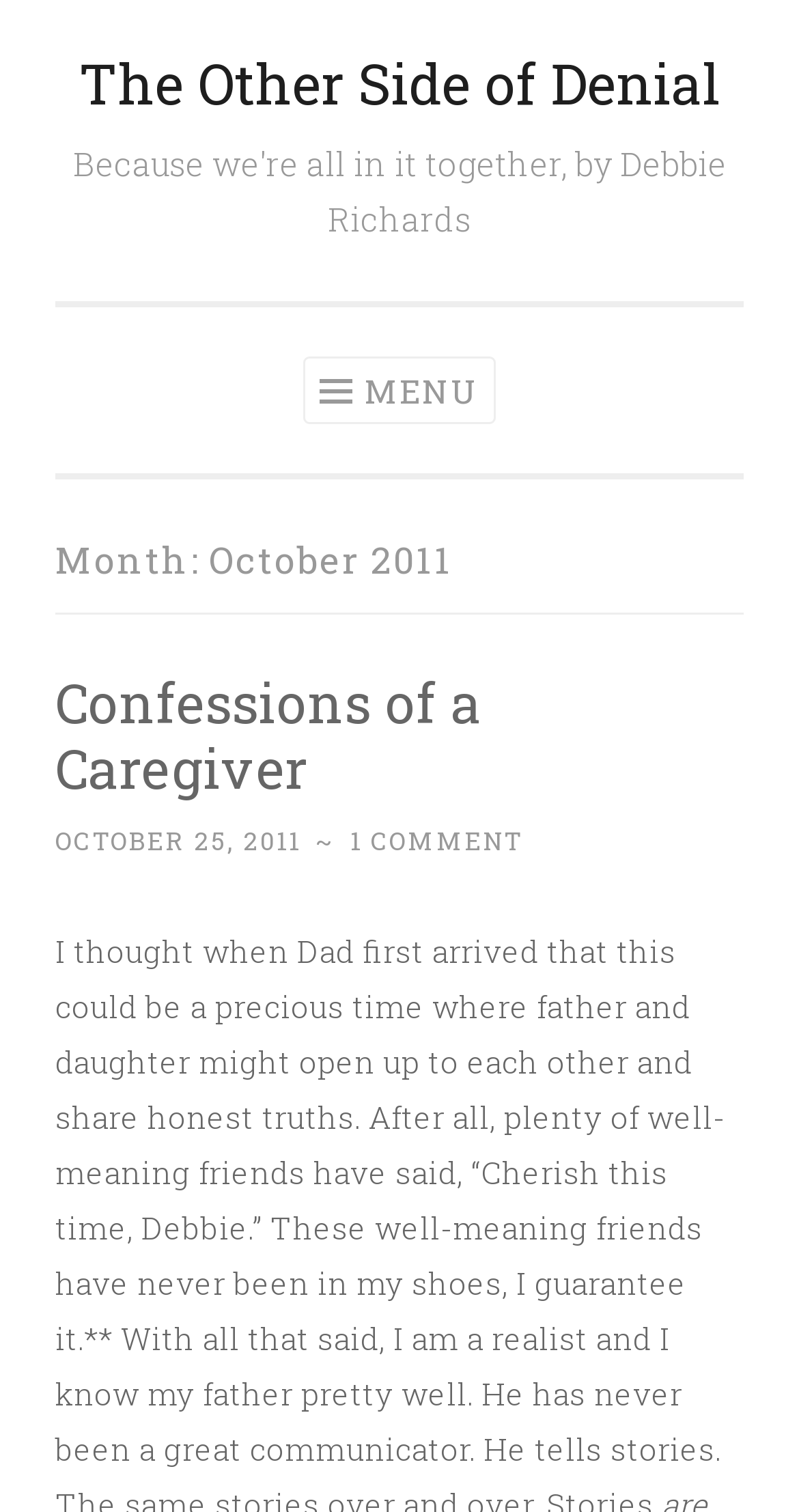Generate a thorough description of the webpage.

The webpage appears to be a blog post or article page. At the top, there is a link to "Skip to content" positioned near the top left corner. Below it, there is a large heading that reads "The Other Side of Denial" which spans almost the entire width of the page. This heading is also a link.

Below the main heading, there is a subheading that reads "Because we're all in it together, by Debbie Richards" which is positioned near the top left corner. To the right of this subheading, there is a button with a menu icon.

On the left side of the page, there is a section that appears to be a sidebar or navigation menu. This section is headed by a heading that reads "Month: October 2011". Below this, there is another heading that reads "Confessions of a Caregiver" which is also a link. Further down, there is a link to a specific date, "OCTOBER 25, 2011", followed by a tilde symbol and a link to "1 COMMENT".

Overall, the page appears to be a blog post or article with a main heading, subheading, and a sidebar or navigation menu on the left side.